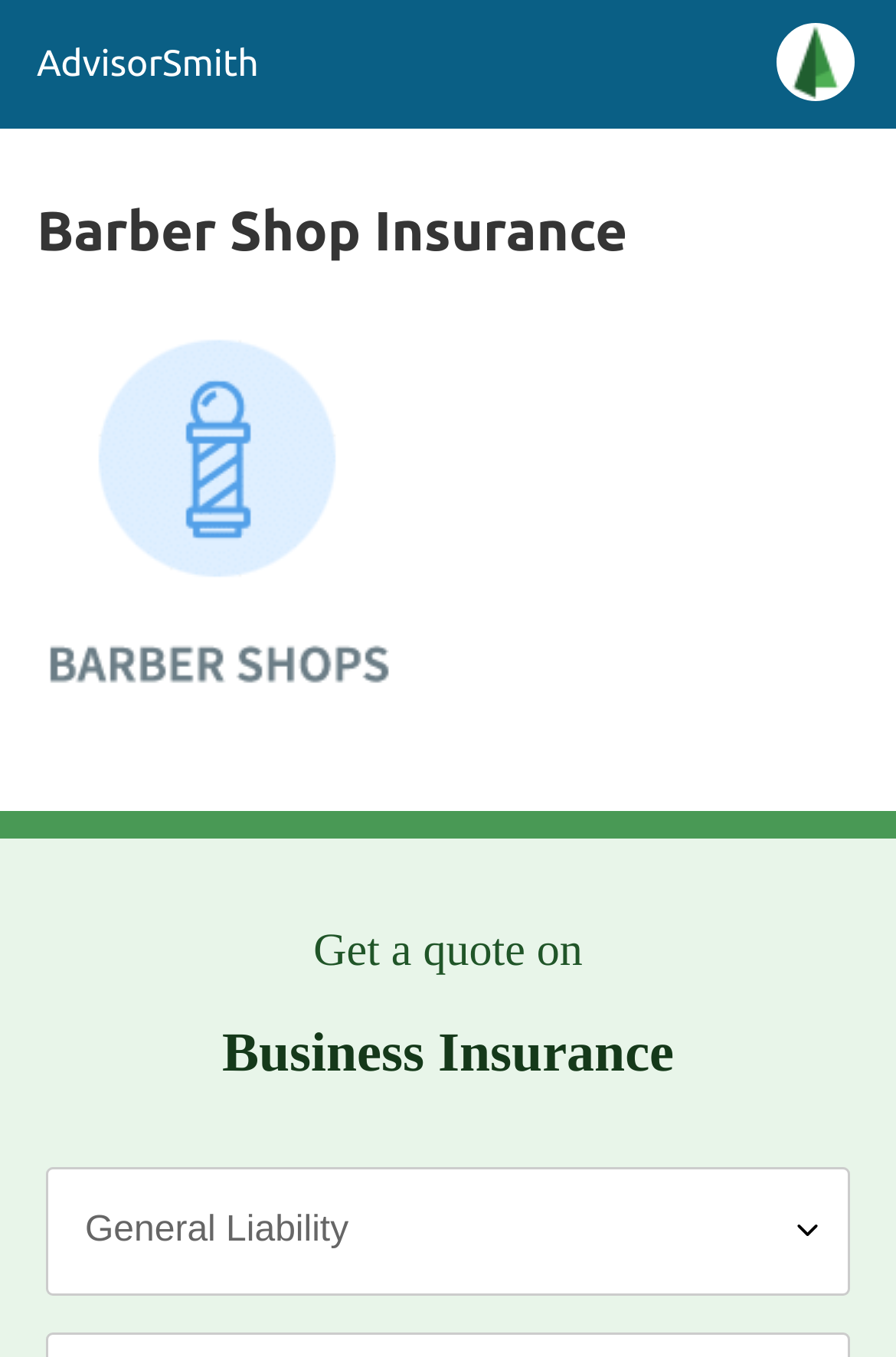Provide the bounding box coordinates for the UI element described in this sentence: "Menu". The coordinates should be four float values between 0 and 1, i.e., [left, top, right, bottom].

None